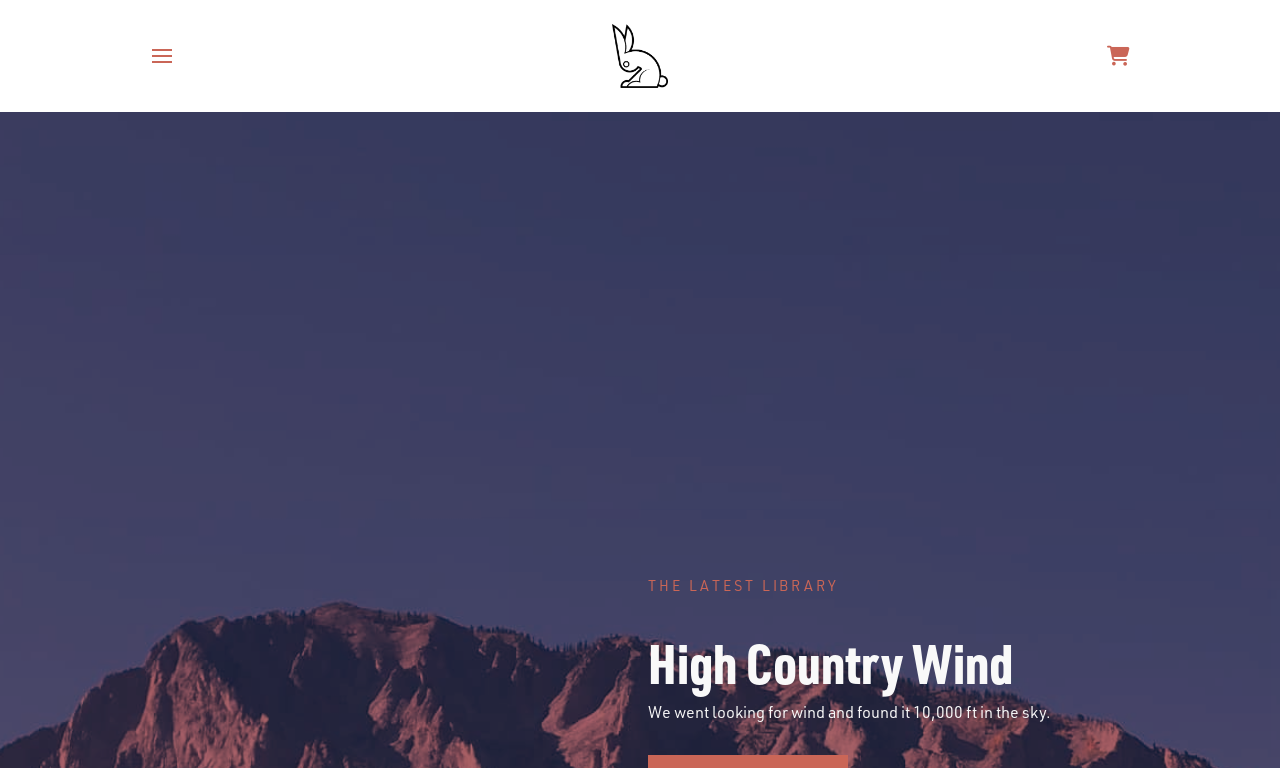What is the latest library? Examine the screenshot and reply using just one word or a brief phrase.

High Country Wind